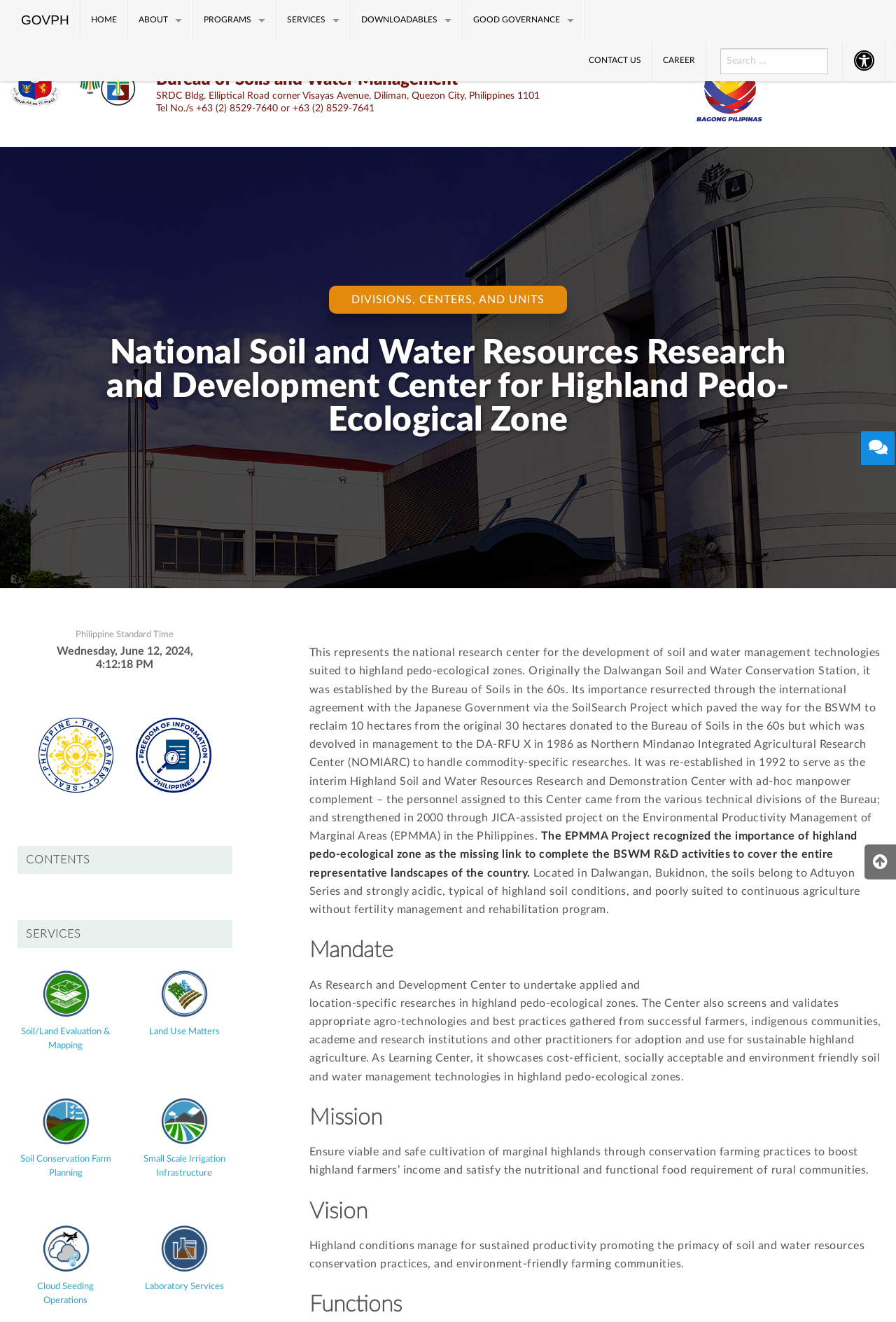Generate the main heading text from the webpage.

  
Republic of the Philippines
Department of Agriculture
Bureau of Soils and Water Management
SRDC Bldg. Elliptical Road corner Visayas Avenue, Diliman, Quezon City, Philippines 1101

Tel No./s +63 (2) 8529-7640 or +63 (2) 8529-7641